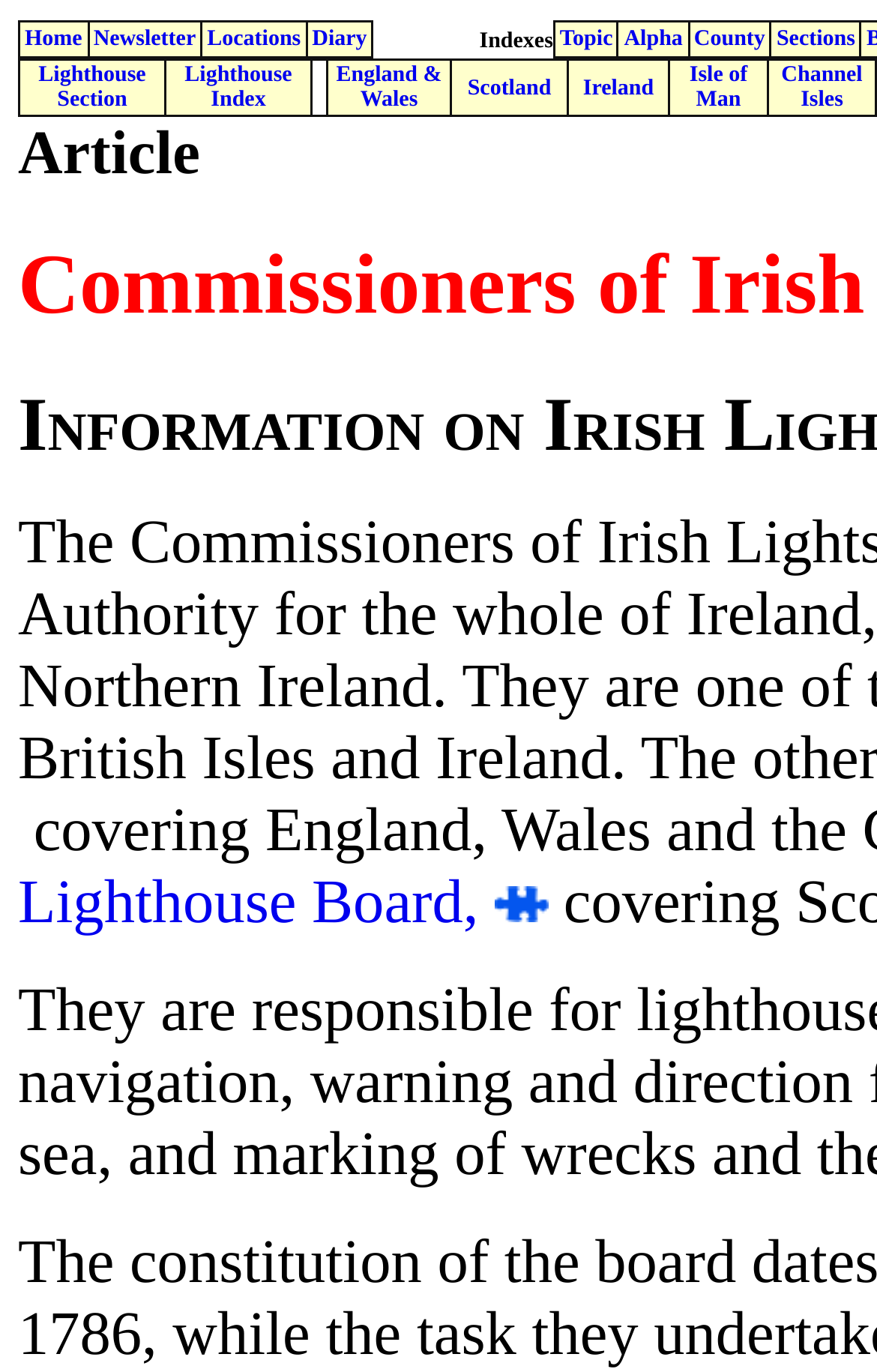What is the second column header in the table?
Based on the image, provide your answer in one word or phrase.

Lighthouse Index